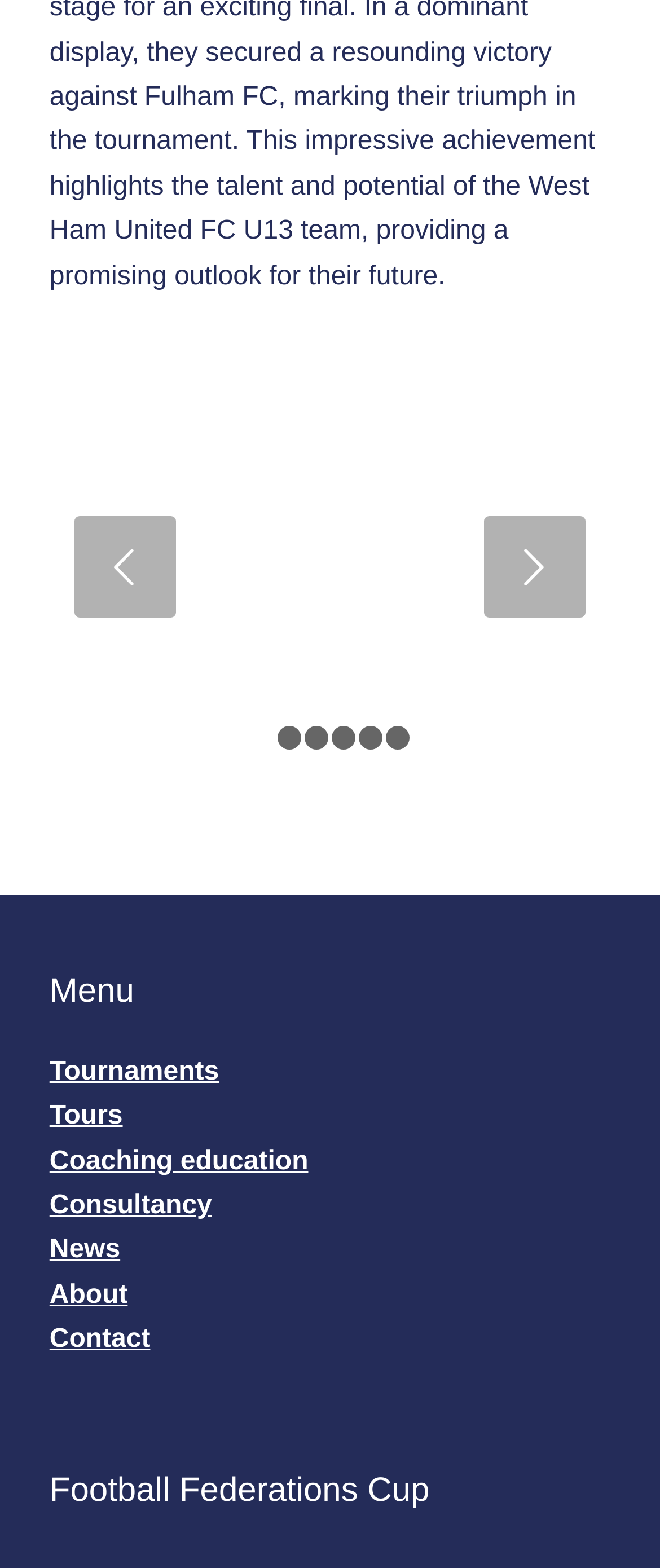Answer this question using a single word or a brief phrase:
How many links are there in the top navigation?

6